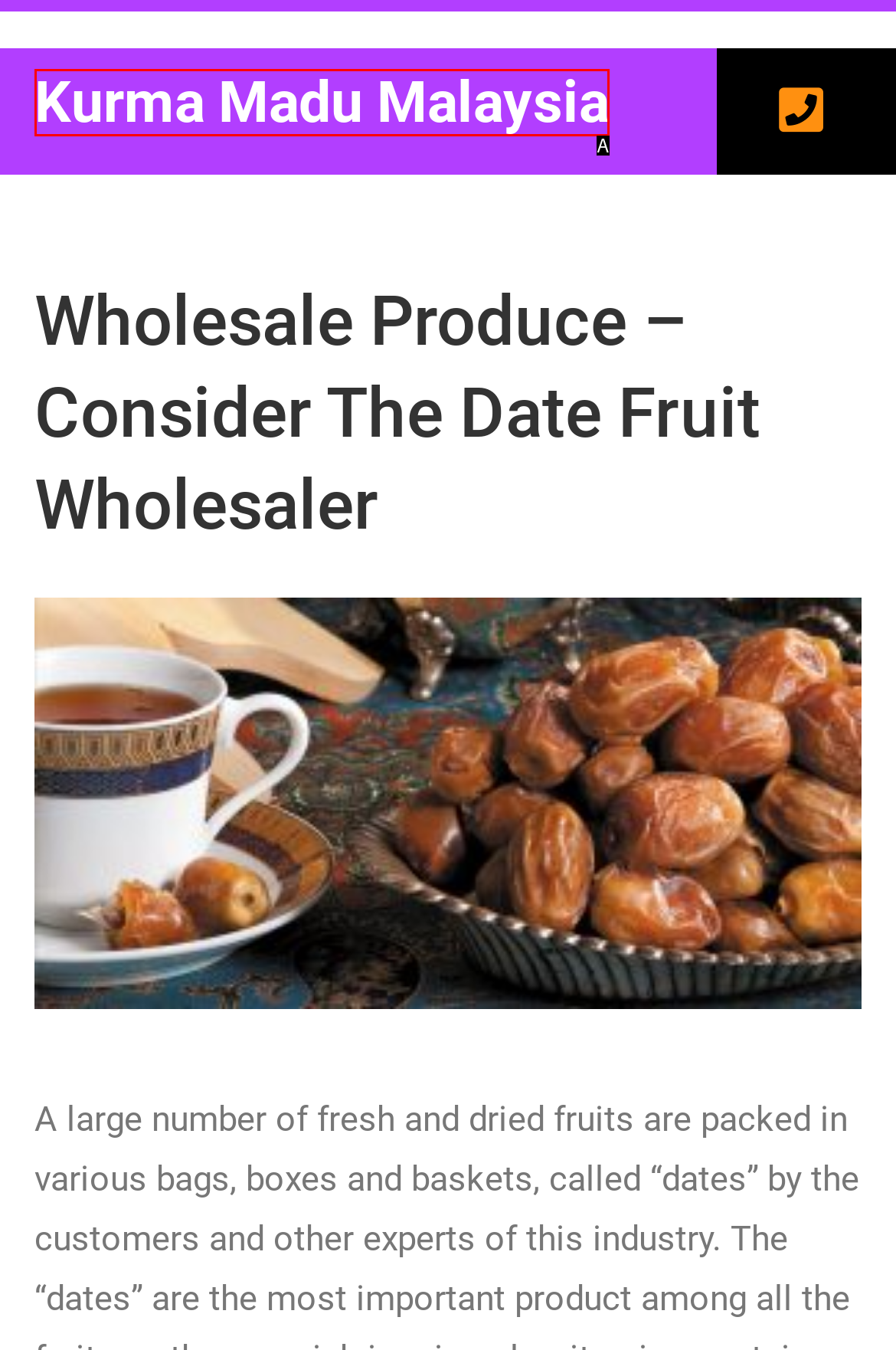With the description: Kurma Madu Malaysia, find the option that corresponds most closely and answer with its letter directly.

A